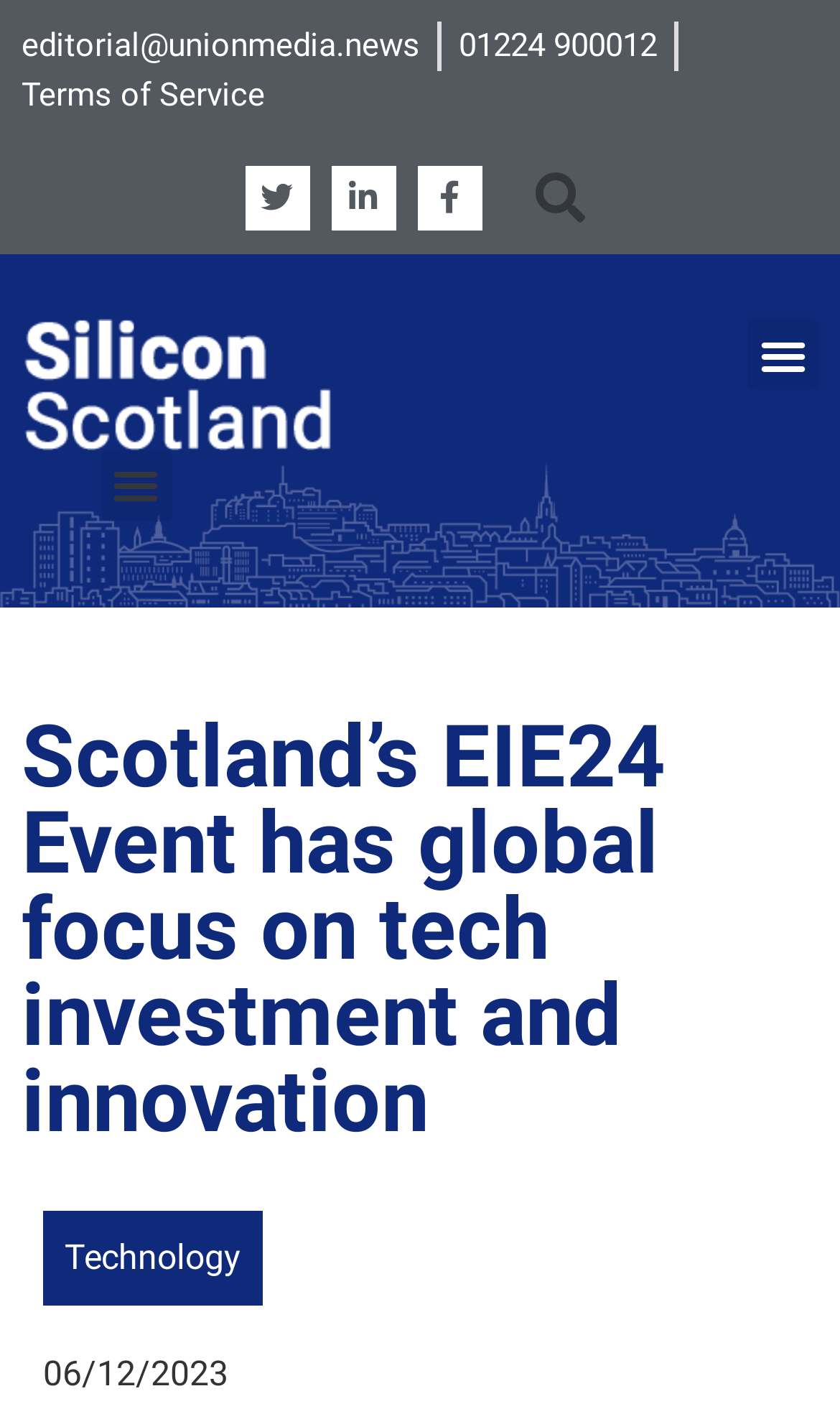Find the bounding box coordinates for the HTML element described in this sentence: "Terms of Service". Provide the coordinates as four float numbers between 0 and 1, in the format [left, top, right, bottom].

[0.026, 0.05, 0.315, 0.084]